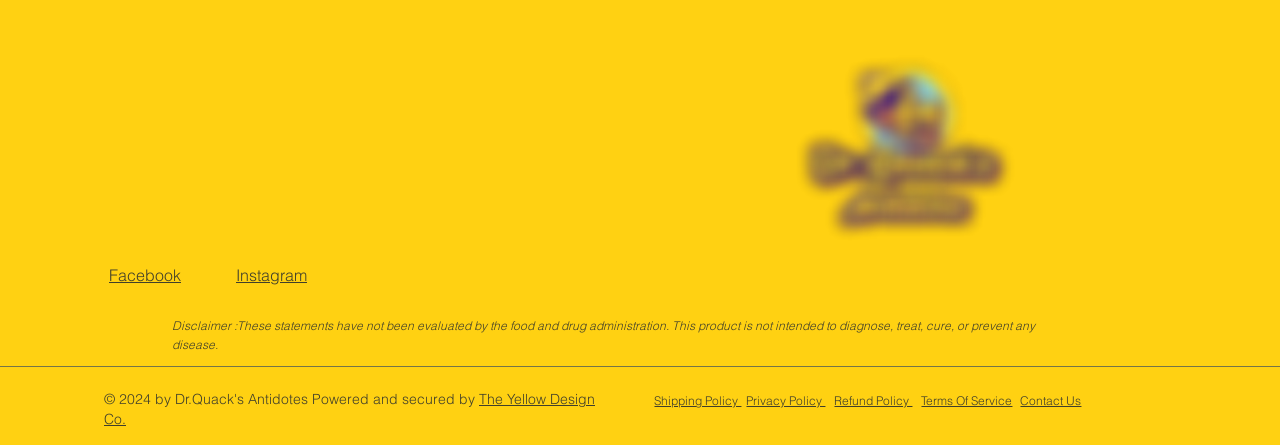Locate and provide the bounding box coordinates for the HTML element that matches this description: "Facebook".

[0.085, 0.596, 0.141, 0.64]